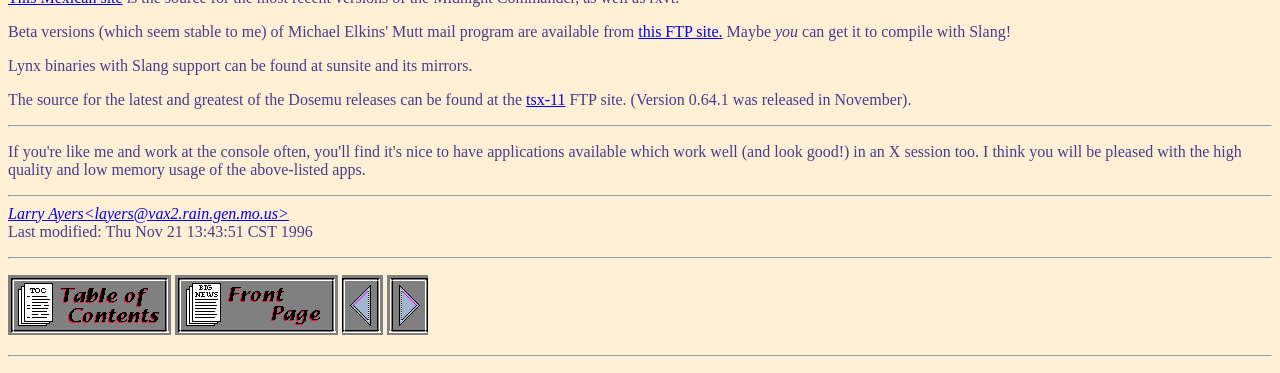Provide a single word or phrase answer to the question: 
What is the FTP site mentioned?

this FTP site